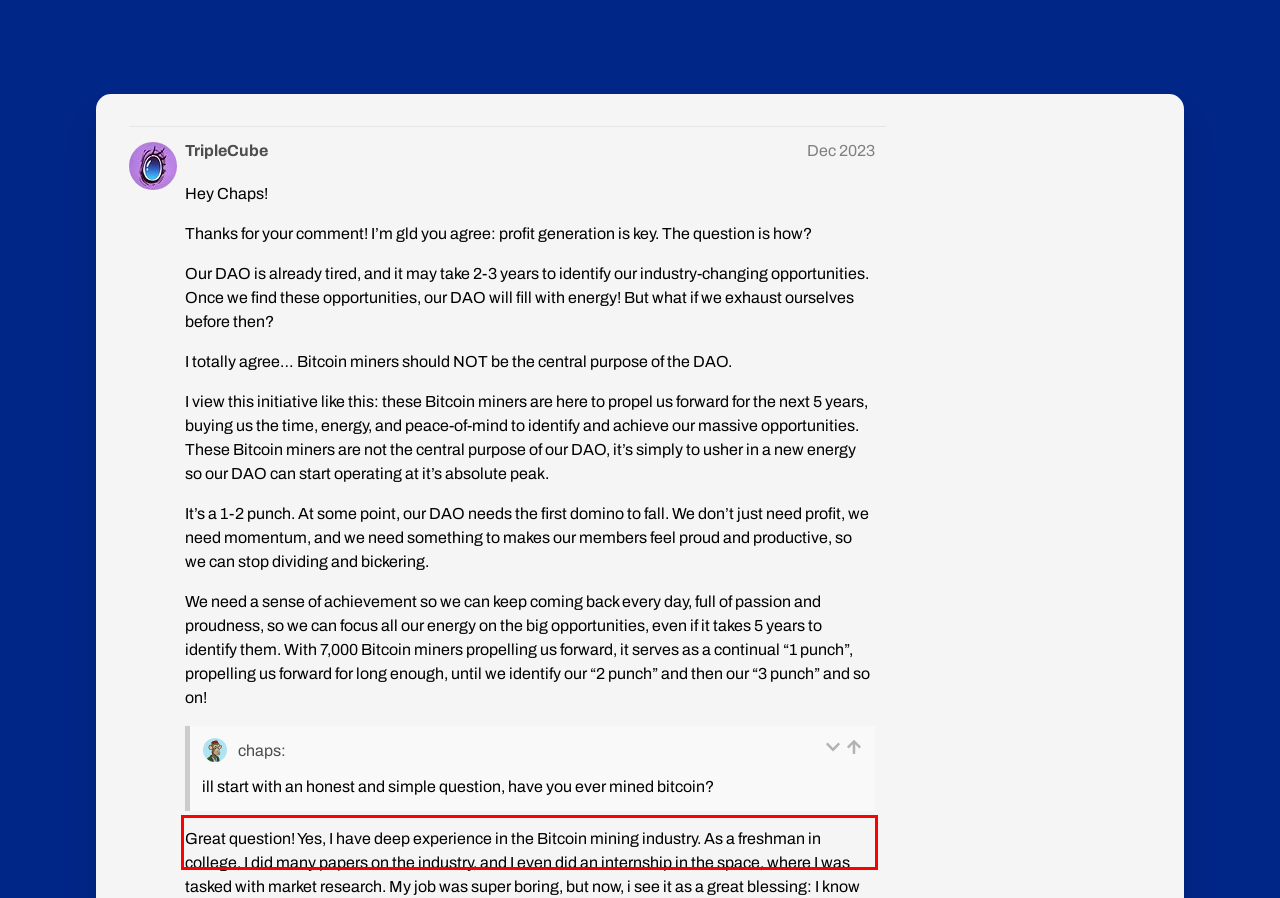In the screenshot of the webpage, find the red bounding box and perform OCR to obtain the text content restricted within this red bounding box.

Our DAO is NOT about Bitcoin mining. Our DAO is about creating the ultimate version of the metaverse, with ApeCoin at the center.